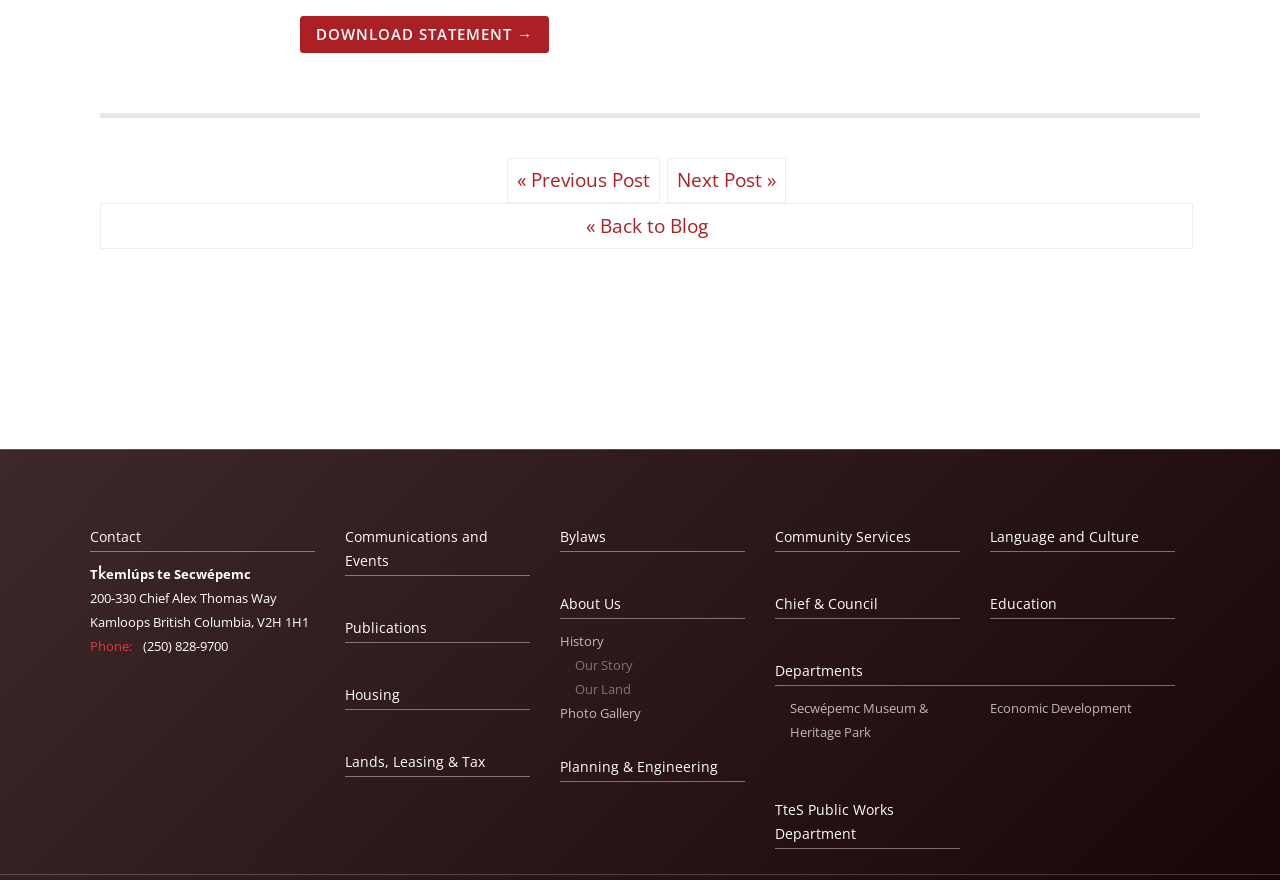Identify the bounding box coordinates for the UI element described as follows: "Secwépemc Museum & Heritage Park". Ensure the coordinates are four float numbers between 0 and 1, formatted as [left, top, right, bottom].

[0.617, 0.794, 0.725, 0.842]